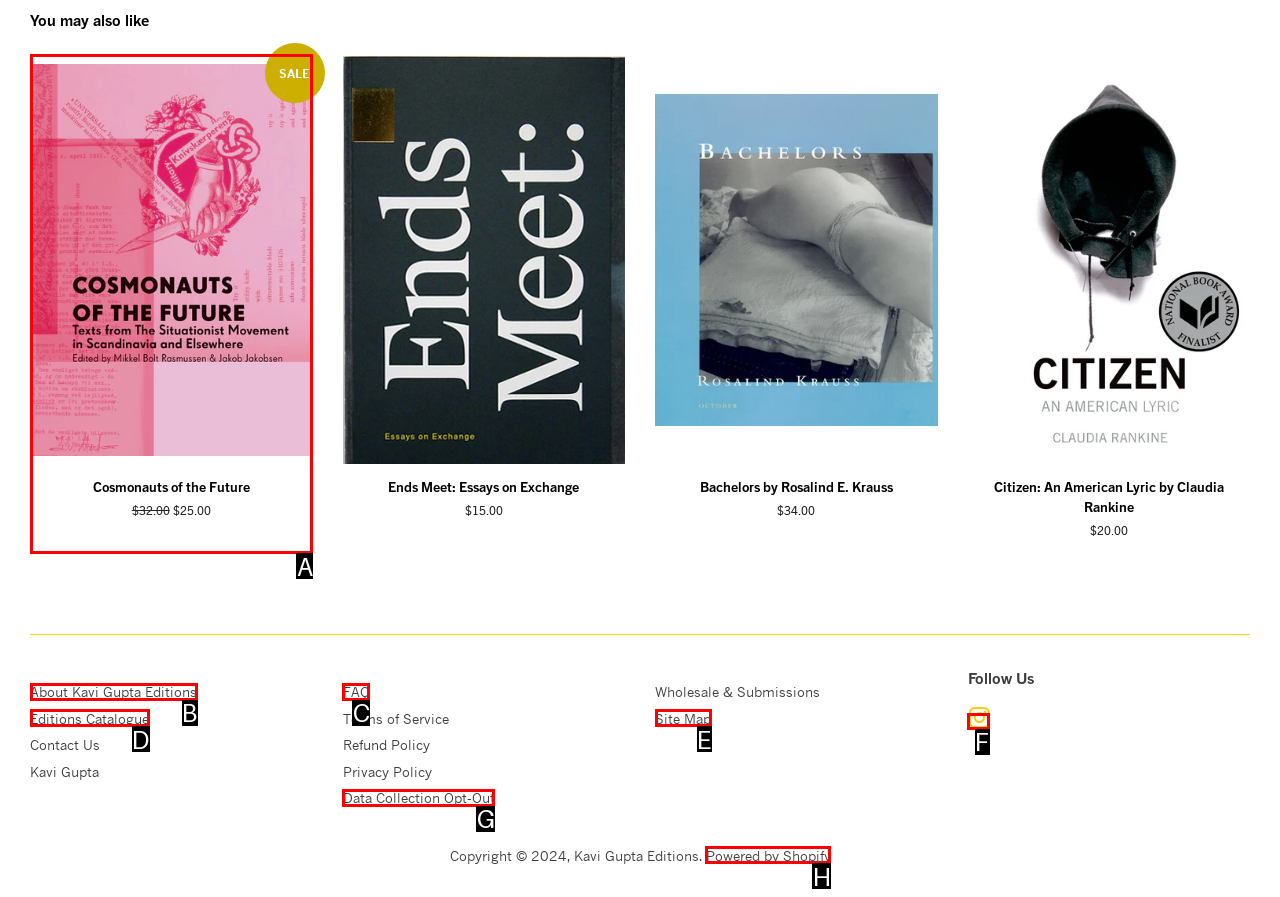Tell me the correct option to click for this task: Follow Kavi Gupta Editions on Instagram
Write down the option's letter from the given choices.

F